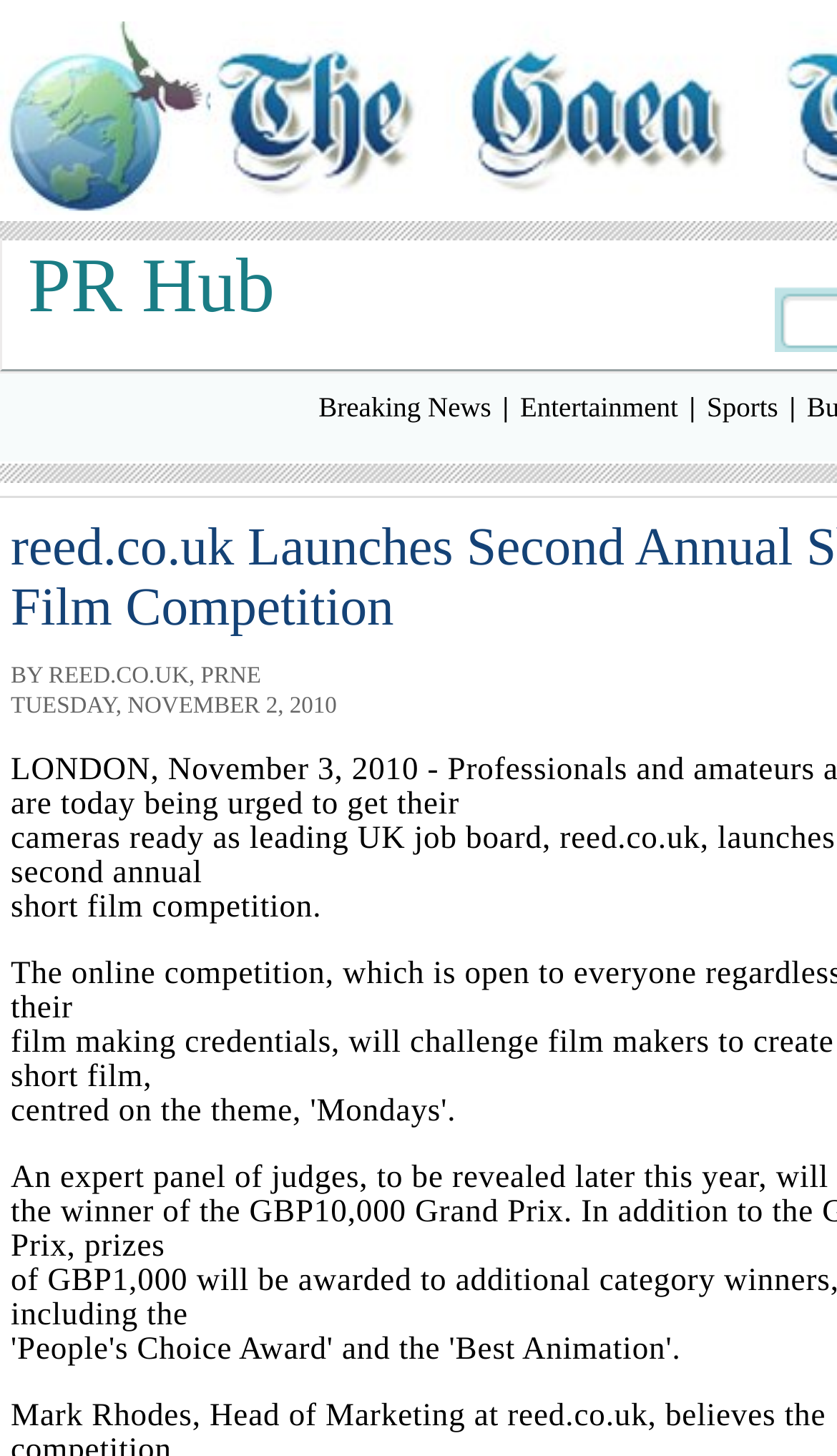Given the element description, predict the bounding box coordinates in the format (top-left x, top-left y, bottom-right x, bottom-right y), using floating point numbers between 0 and 1: Breaking News

[0.381, 0.268, 0.587, 0.29]